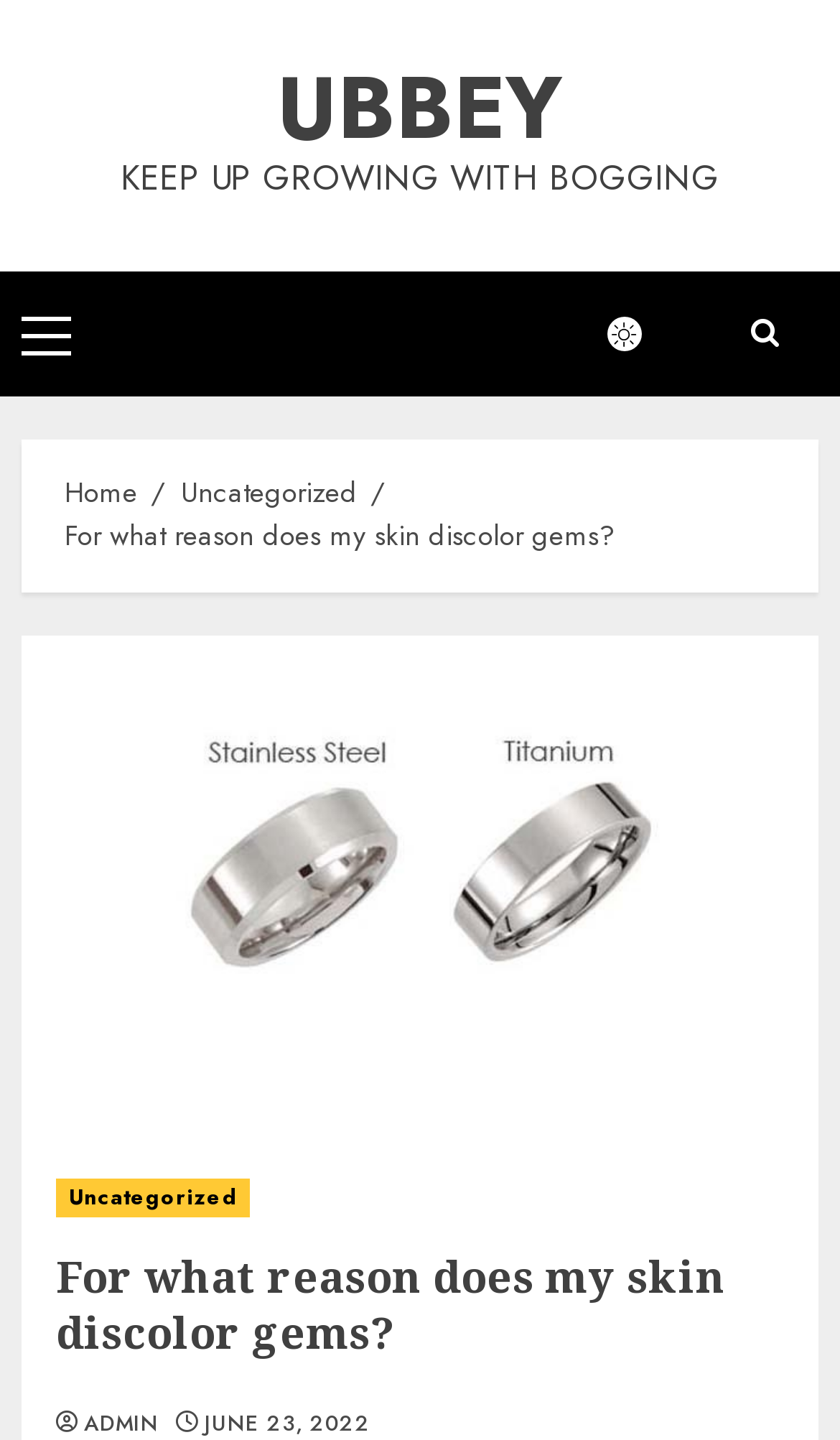Identify the bounding box for the UI element that is described as follows: "Ubbey".

[0.329, 0.031, 0.671, 0.118]